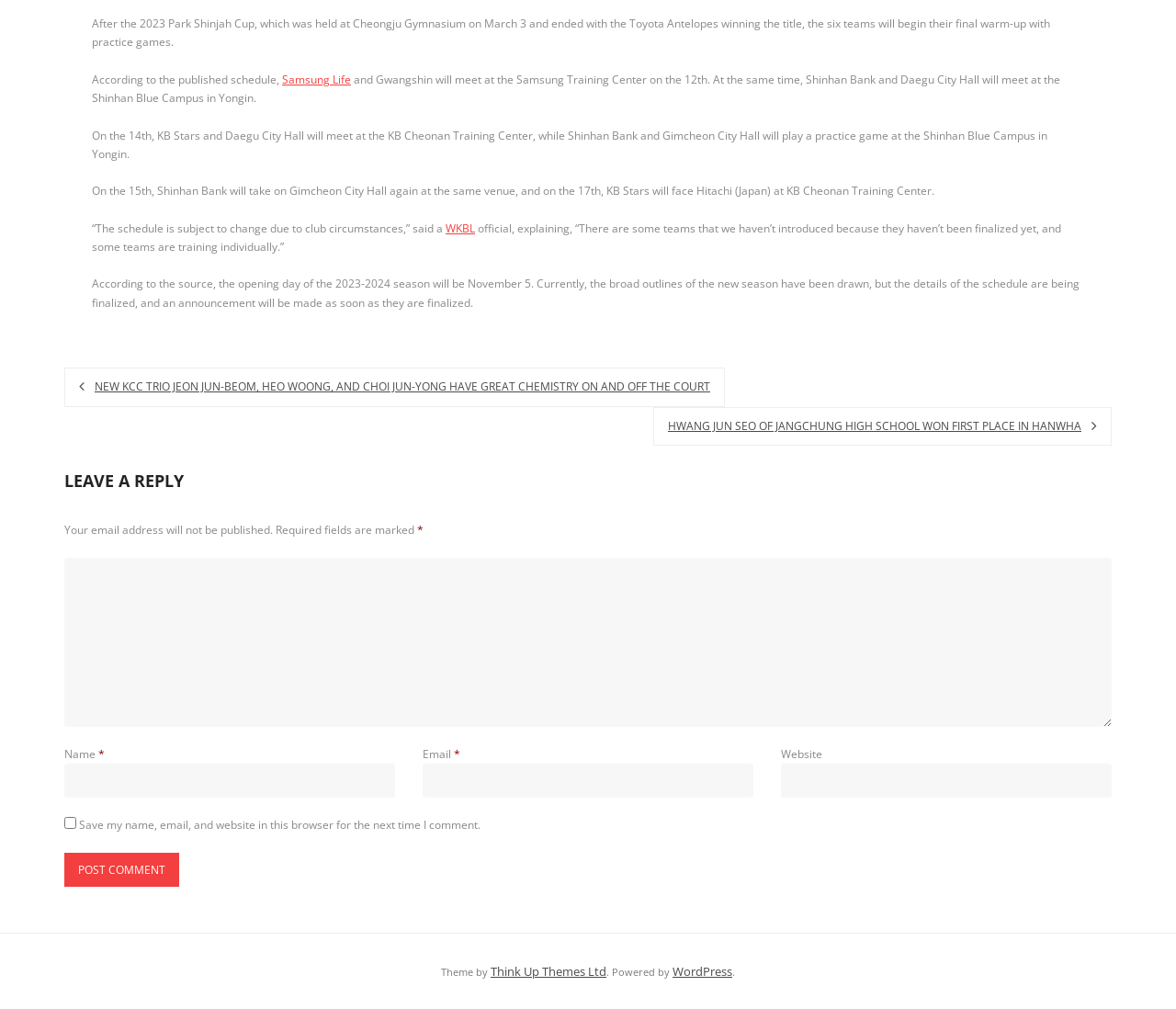What is the name of the high school that Hwang Jun Seo is from?
Using the visual information, respond with a single word or phrase.

Jangchung High School